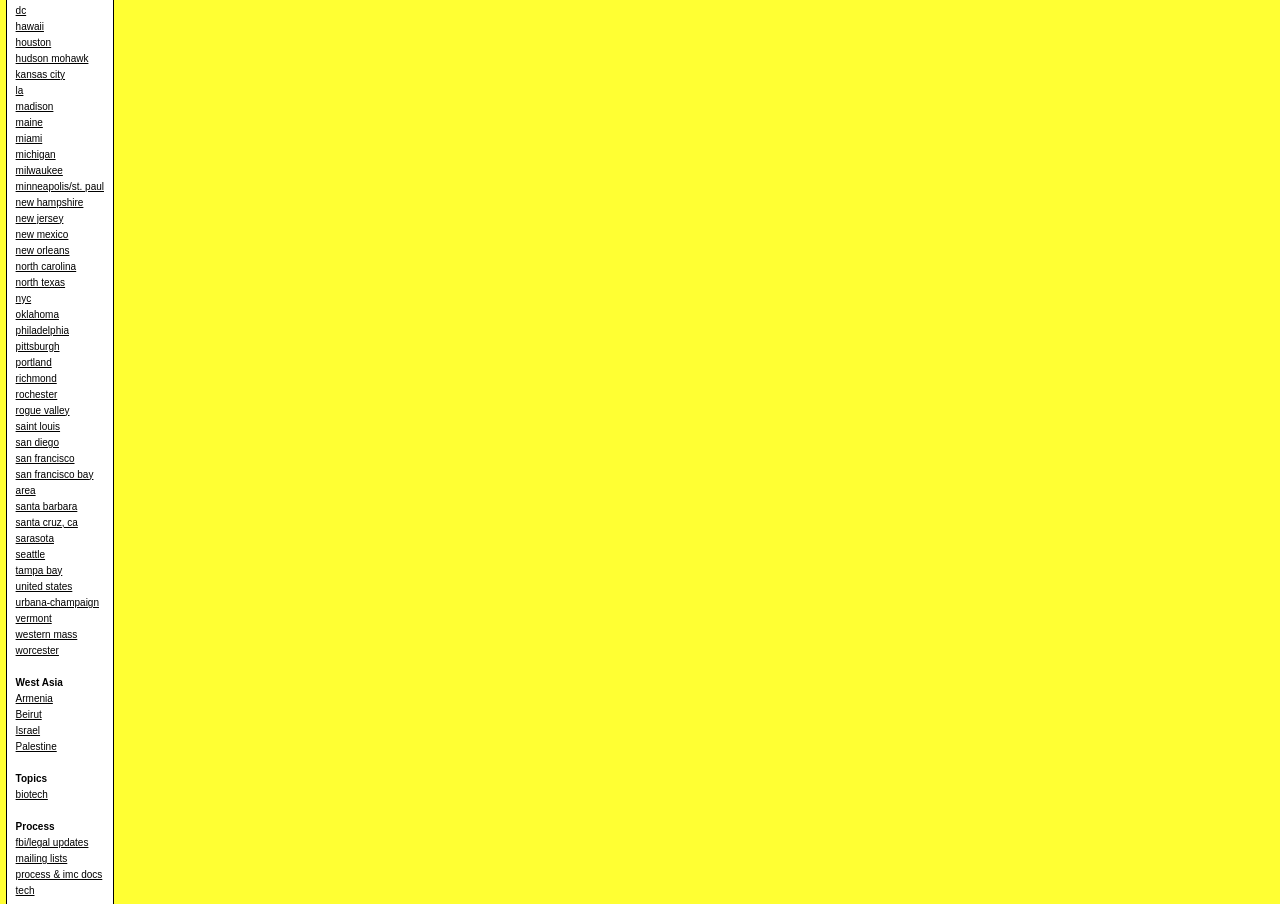Answer the question using only a single word or phrase: 
What region is listed first?

dc